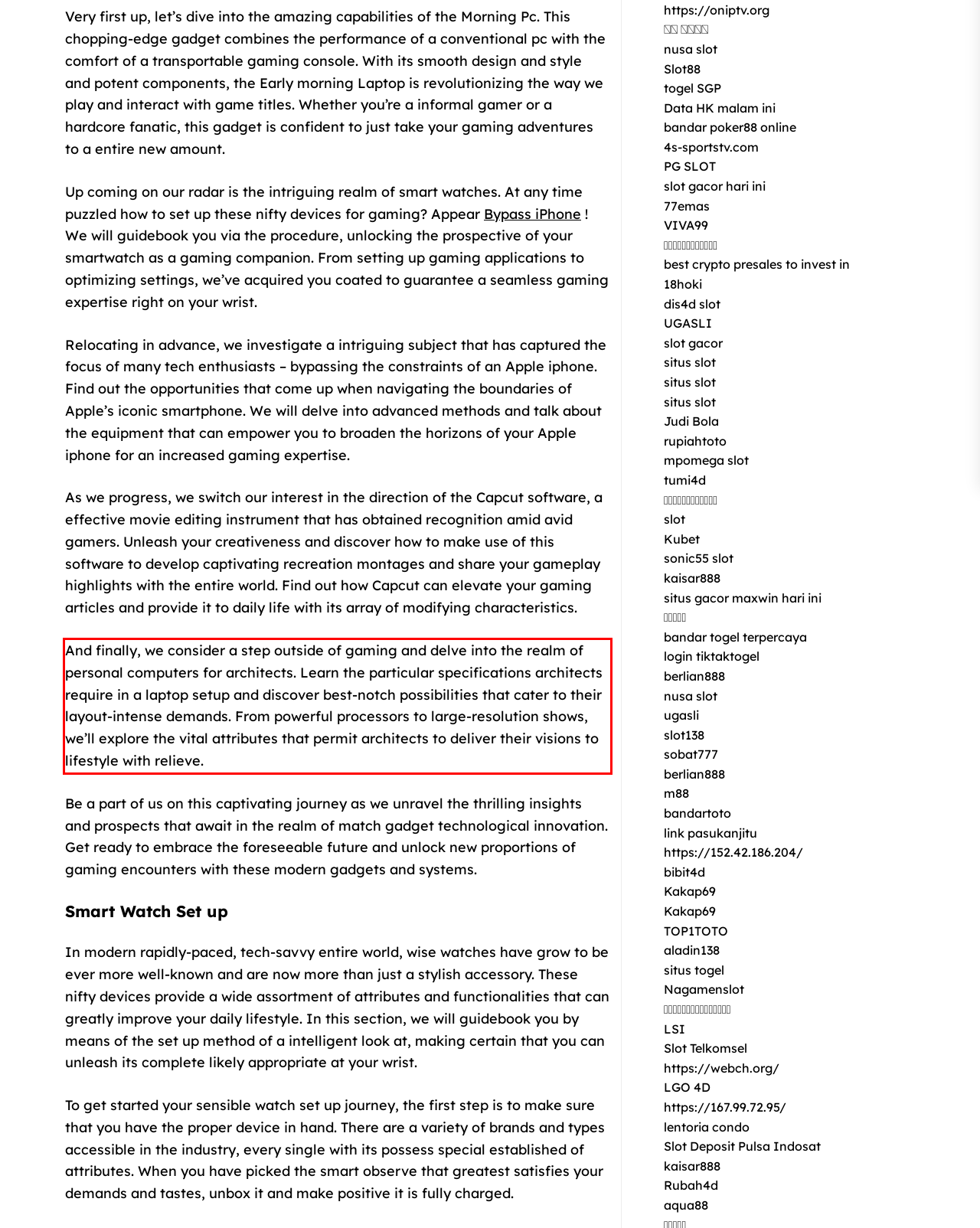Please examine the webpage screenshot and extract the text within the red bounding box using OCR.

And finally, we consider a step outside of gaming and delve into the realm of personal computers for architects. Learn the particular specifications architects require in a laptop setup and discover best-notch possibilities that cater to their layout-intense demands. From powerful processors to large-resolution shows, we’ll explore the vital attributes that permit architects to deliver their visions to lifestyle with relieve.